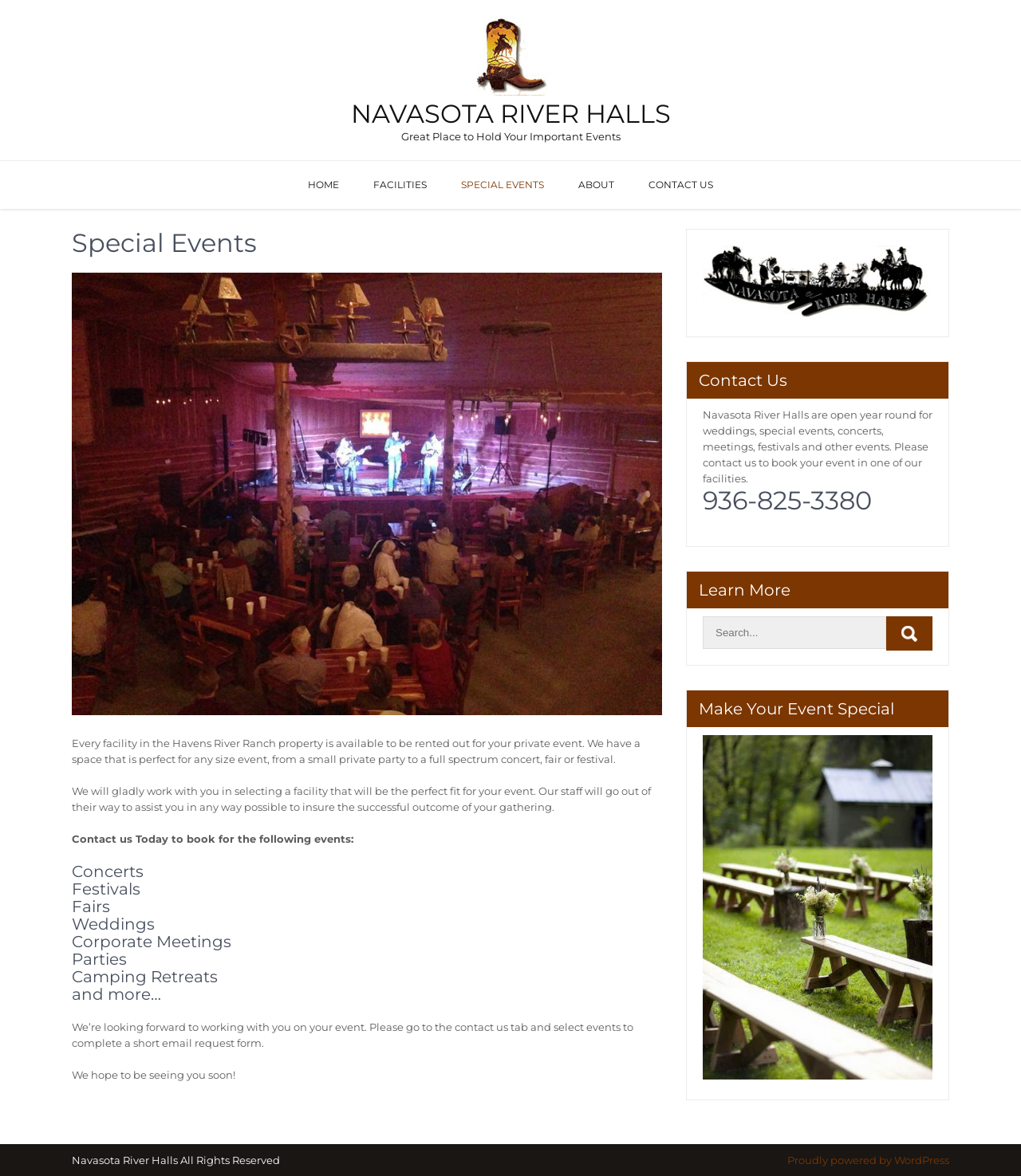What is the copyright statement at the bottom of the webpage?
Look at the screenshot and respond with a single word or phrase.

Navasota River Halls All Rights Reserved